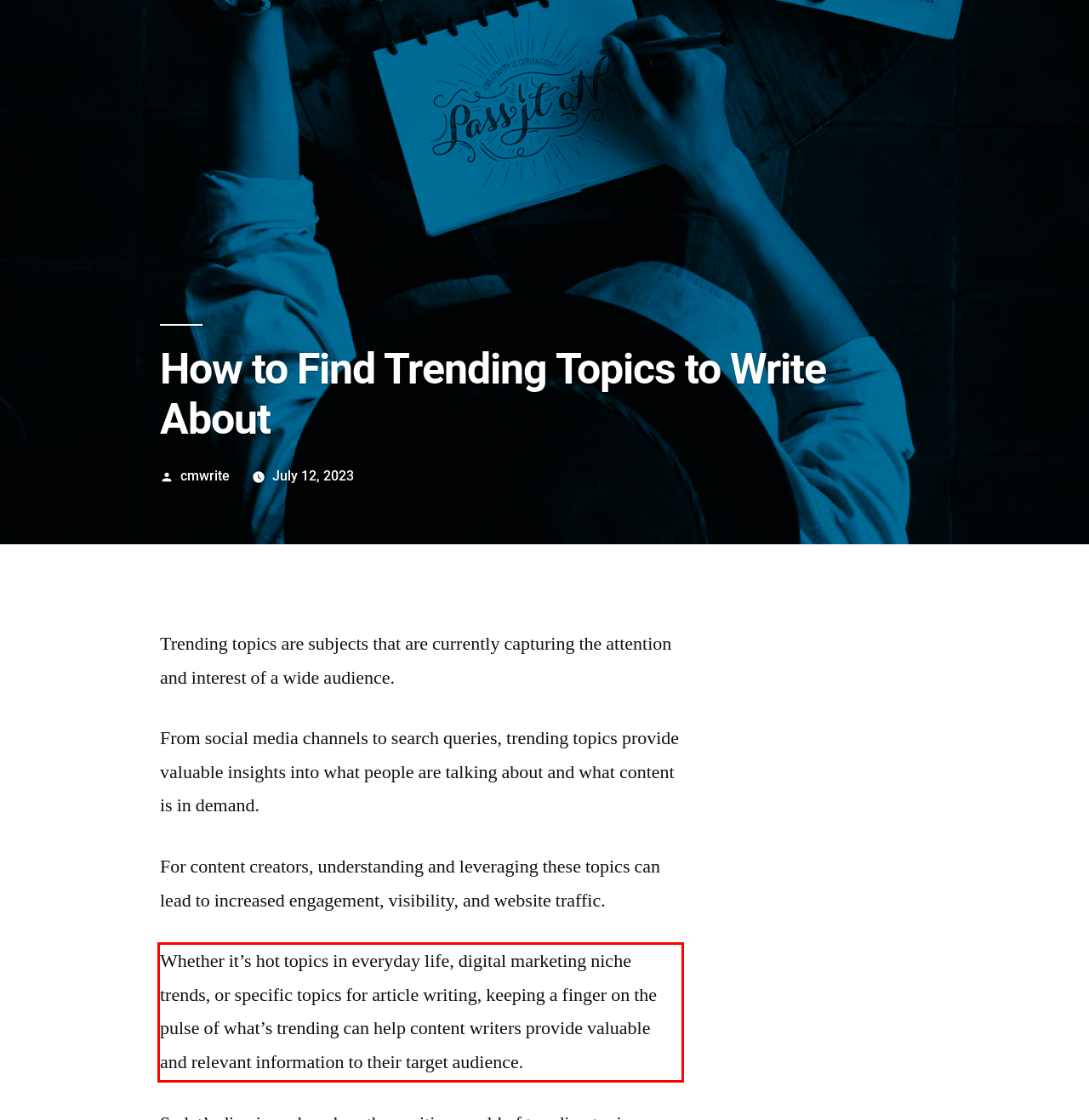In the given screenshot, locate the red bounding box and extract the text content from within it.

Whether it’s hot topics in everyday life, digital marketing niche trends, or specific topics for article writing, keeping a finger on the pulse of what’s trending can help content writers provide valuable and relevant information to their target audience.